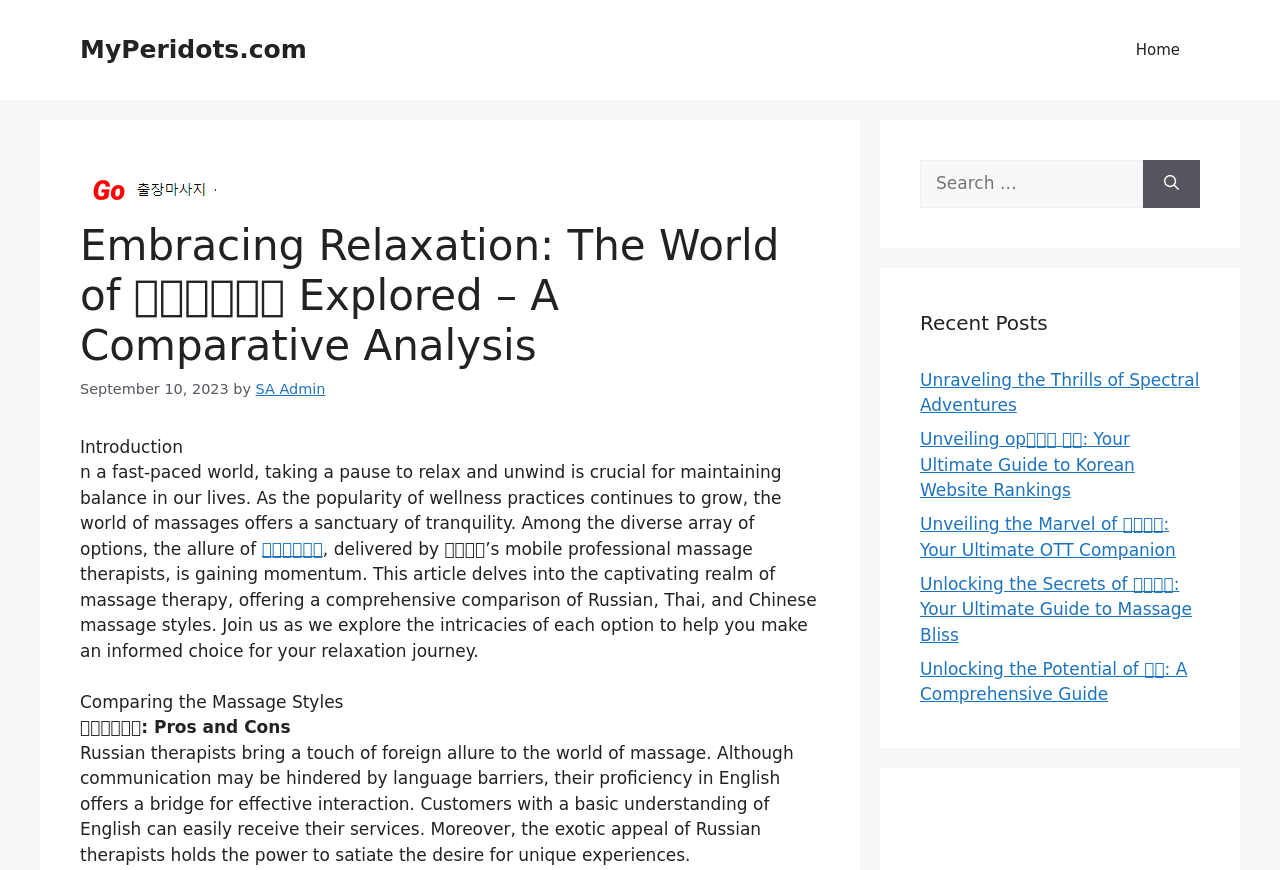What is the title of the second recent post?
Give a one-word or short phrase answer based on the image.

Unveiling op사이트 순위: Your Ultimate Guide to Korean Website Rankings